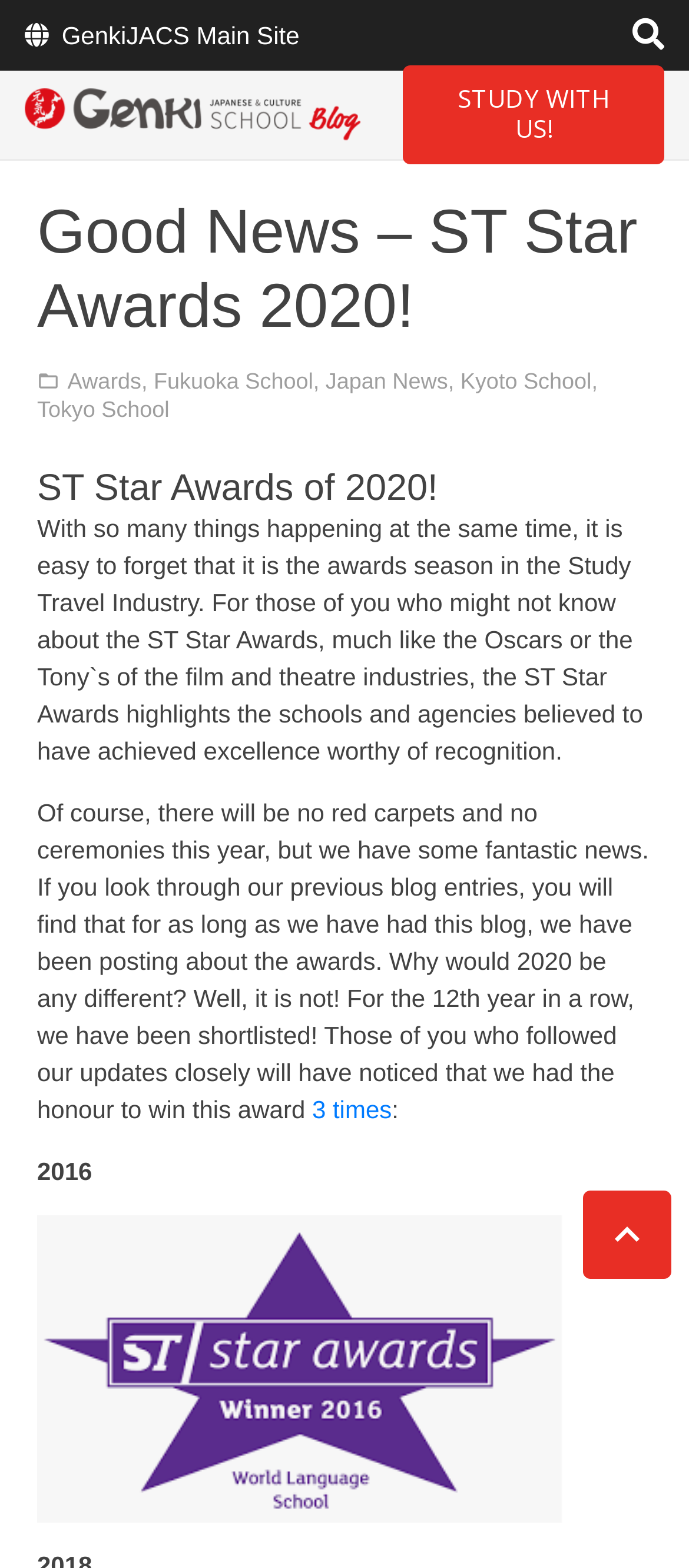Determine the bounding box coordinates of the section I need to click to execute the following instruction: "Learn about Fukuoka School". Provide the coordinates as four float numbers between 0 and 1, i.e., [left, top, right, bottom].

[0.223, 0.235, 0.455, 0.251]